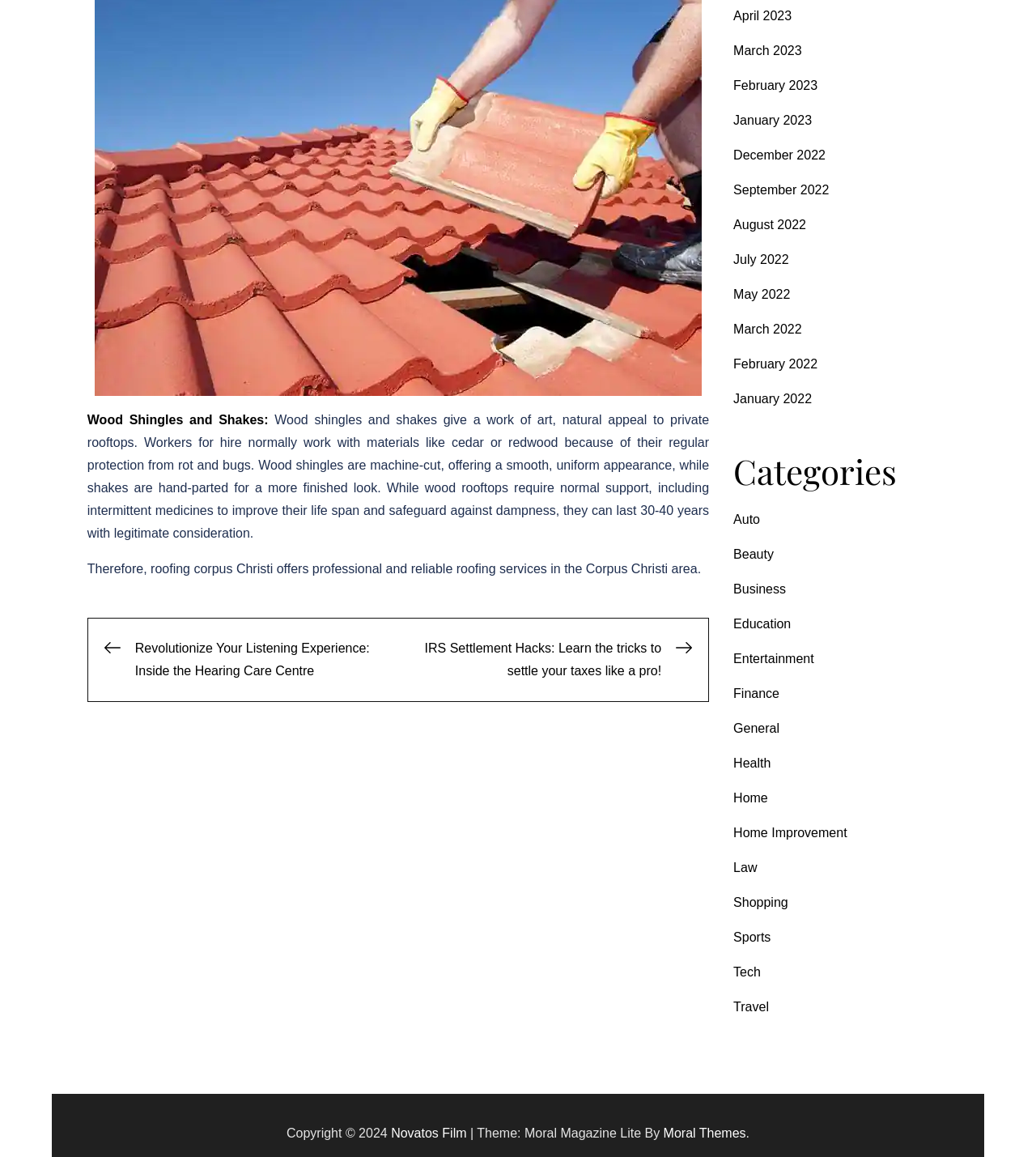Could you determine the bounding box coordinates of the clickable element to complete the instruction: "View 'April 2023'"? Provide the coordinates as four float numbers between 0 and 1, i.e., [left, top, right, bottom].

[0.708, 0.008, 0.764, 0.019]